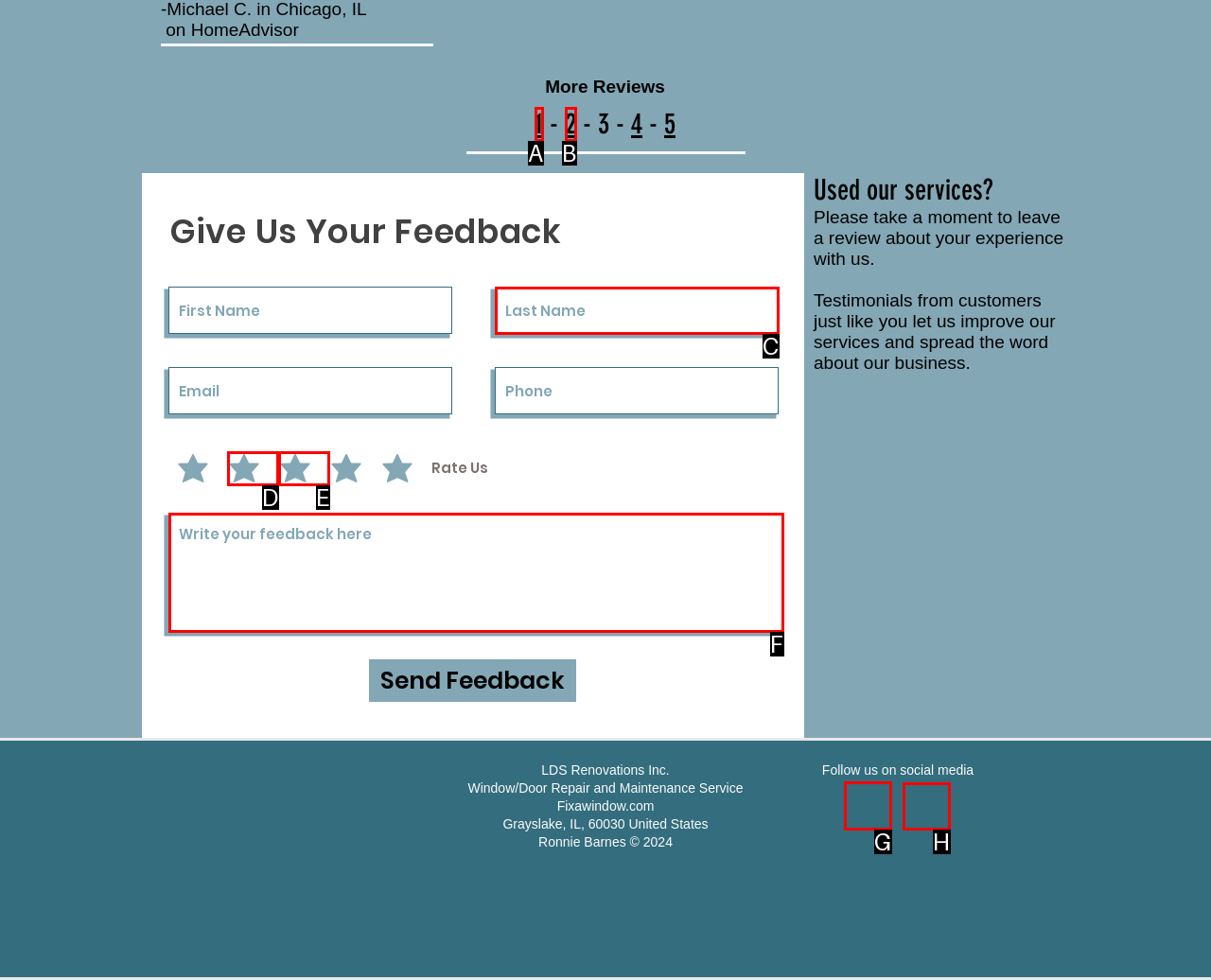Specify the letter of the UI element that should be clicked to achieve the following: Click the 'Facebook Social Icon'
Provide the corresponding letter from the choices given.

G